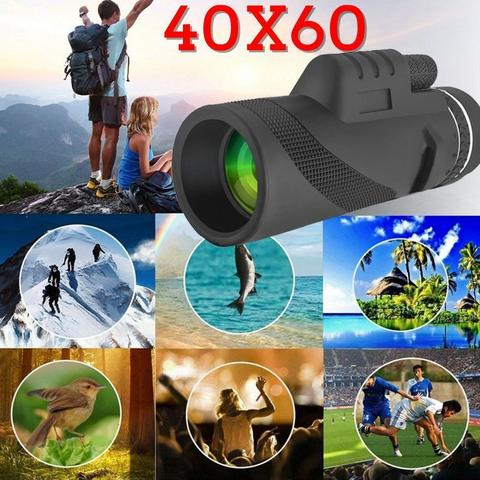How many outdoor scenes are depicted around the telescope?
Refer to the image and offer an in-depth and detailed answer to the question.

The caption lists six different outdoor scenes, each depicted in circular frames, showcasing the versatility of the telescope in various environments.